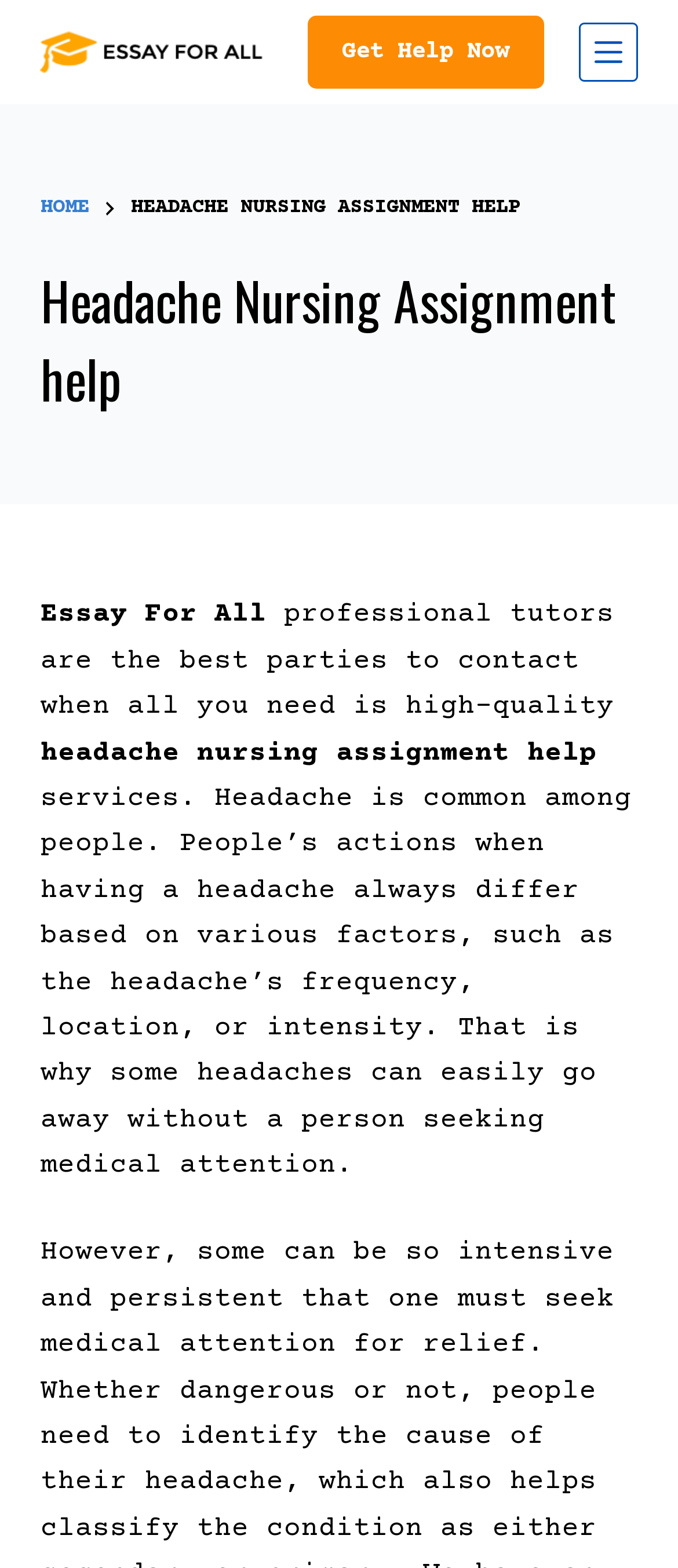Provide the text content of the webpage's main heading.

Headache Nursing Assignment help